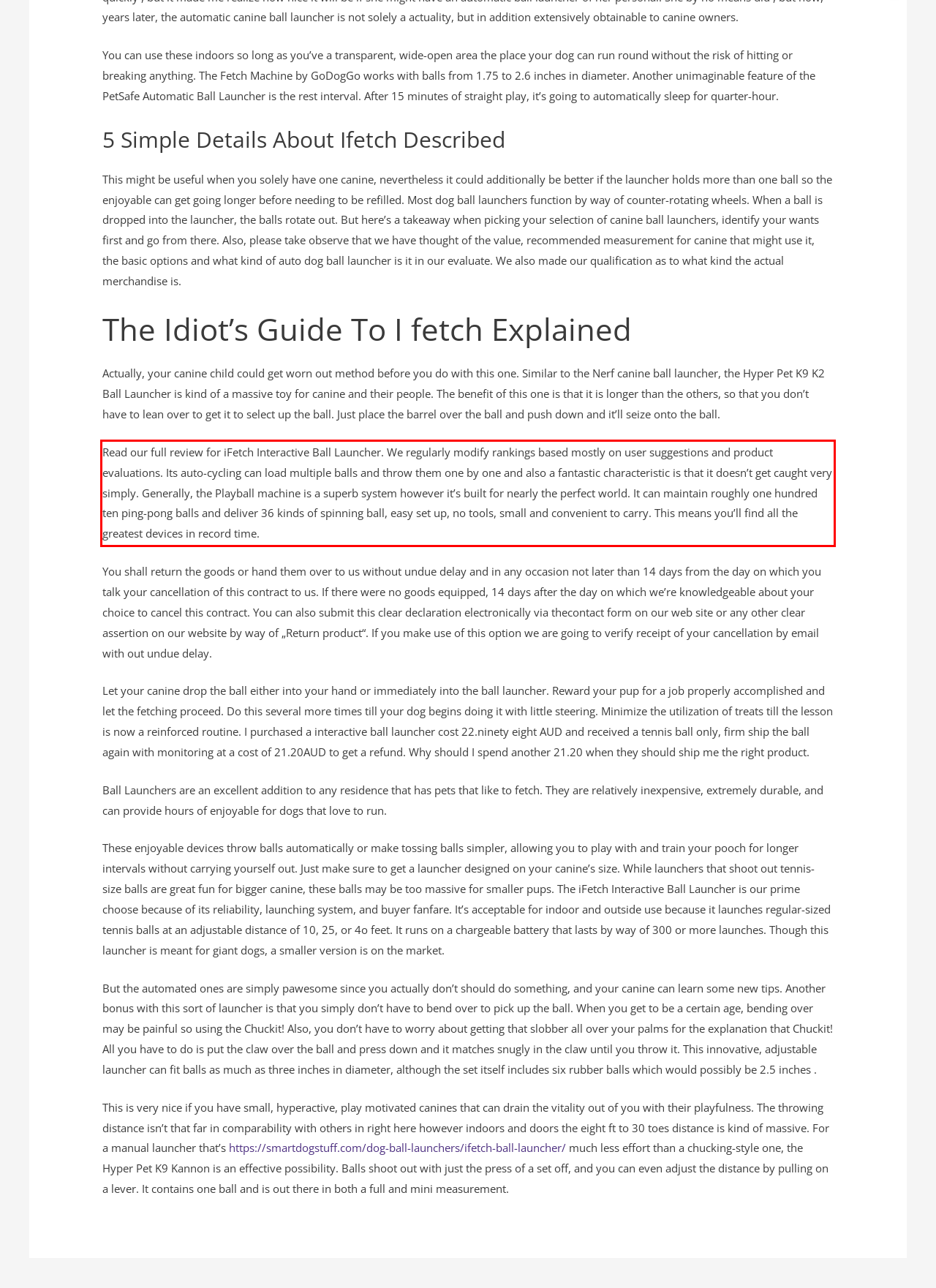Identify the red bounding box in the webpage screenshot and perform OCR to generate the text content enclosed.

Read our full review for iFetch Interactive Ball Launcher. We regularly modify rankings based mostly on user suggestions and product evaluations. Its auto-cycling can load multiple balls and throw them one by one and also a fantastic characteristic is that it doesn’t get caught very simply. Generally, the Playball machine is a superb system however it’s built for nearly the perfect world. It can maintain roughly one hundred ten ping-pong balls and deliver 36 kinds of spinning ball, easy set up, no tools, small and convenient to carry. This means you’ll find all the greatest devices in record time.